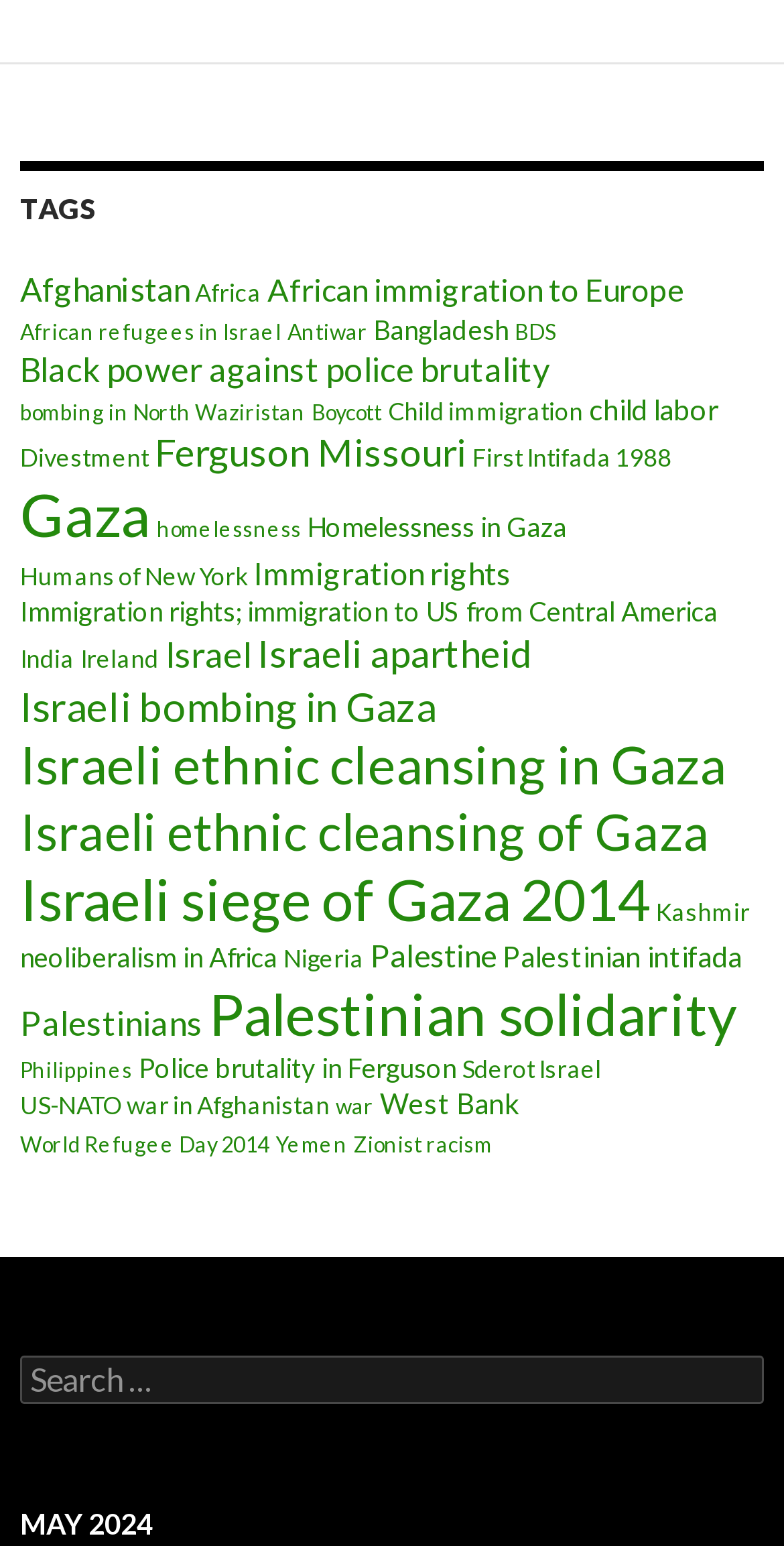Respond to the question below with a single word or phrase: How many items are related to Gaza on this webpage?

At least 182